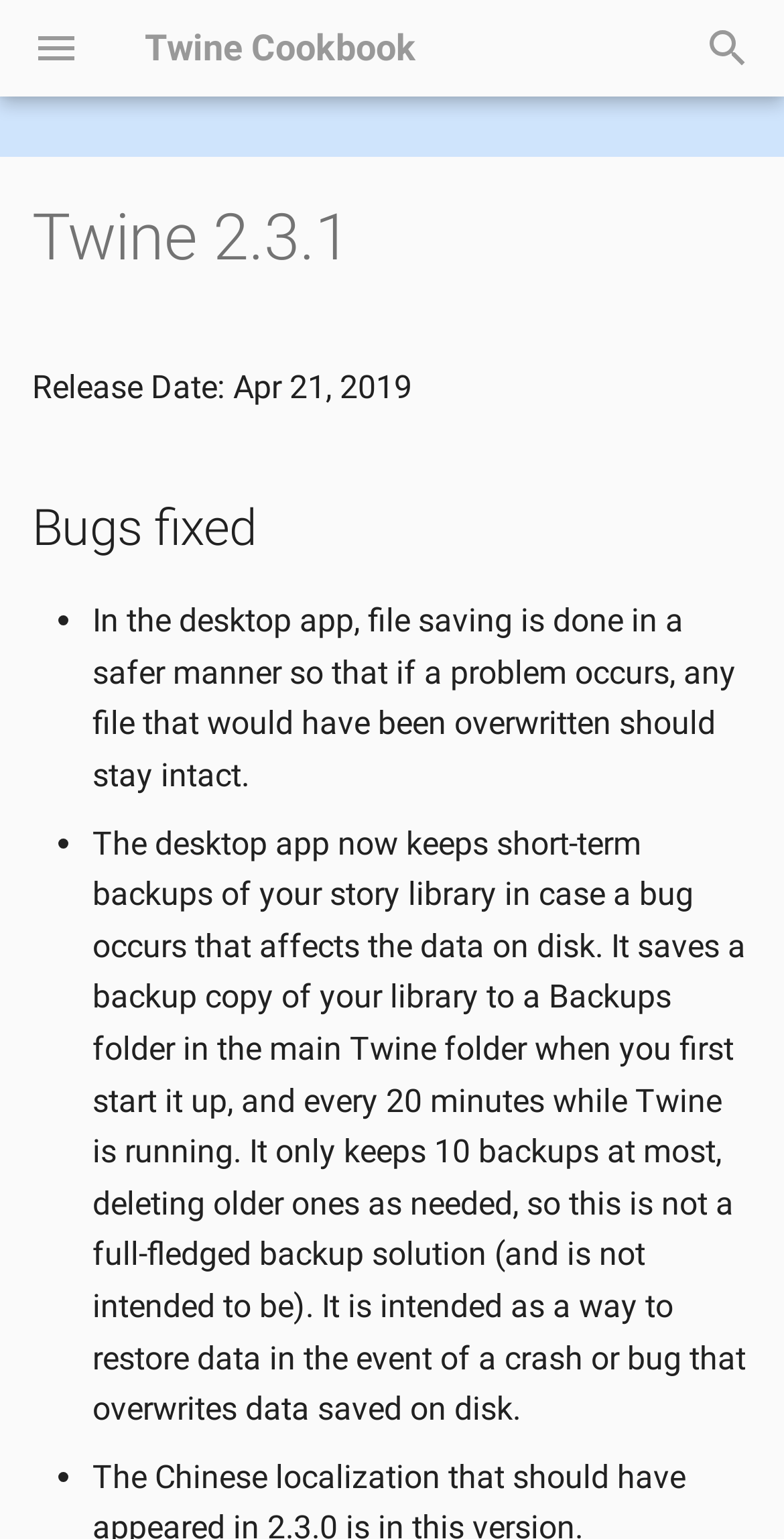Determine the bounding box coordinates of the section to be clicked to follow the instruction: "Review Twine 1 Macros". The coordinates should be given as four float numbers between 0 and 1, formatted as [left, top, right, bottom].

[0.0, 0.274, 0.621, 0.337]